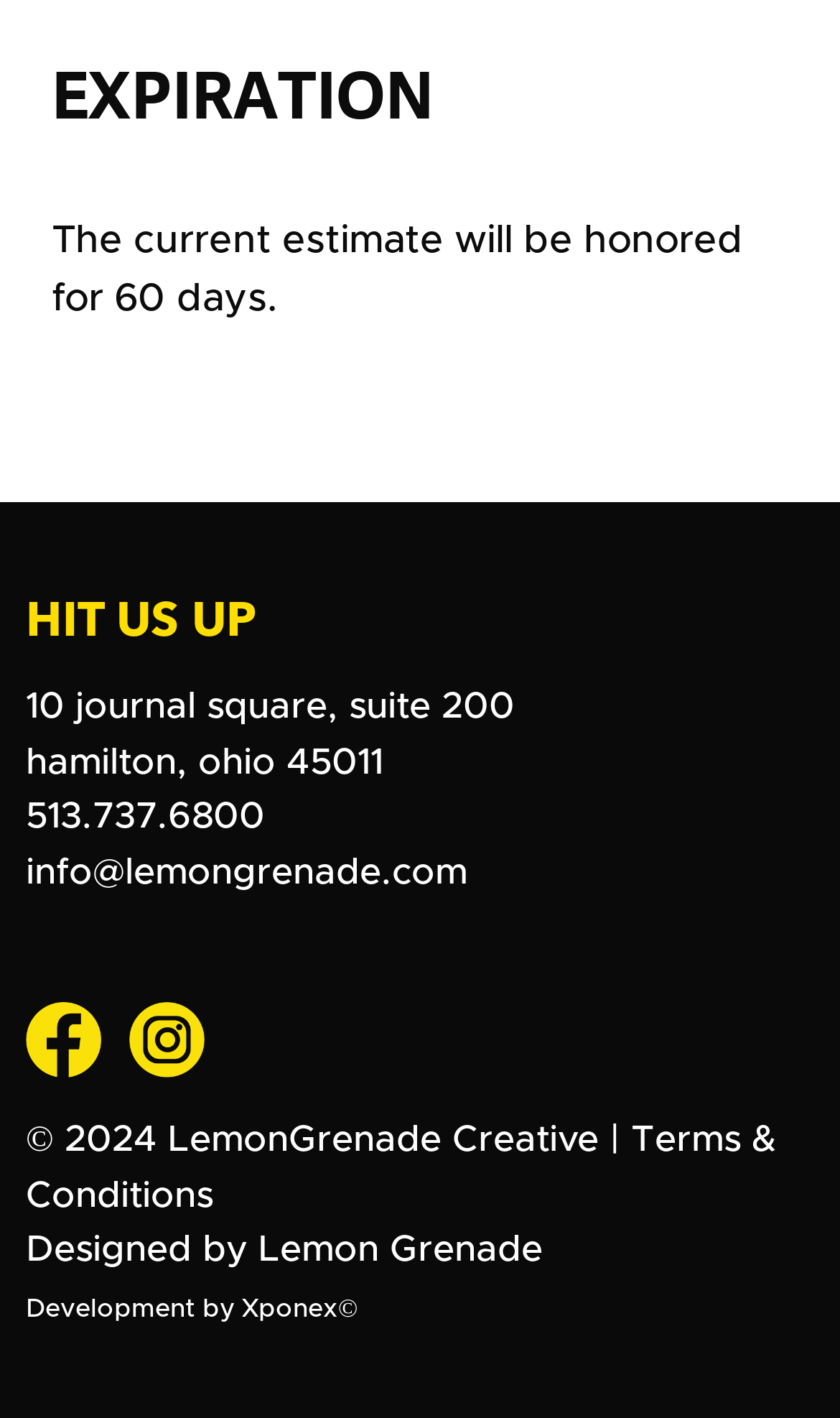How many social media links are there?
Give a one-word or short phrase answer based on the image.

2